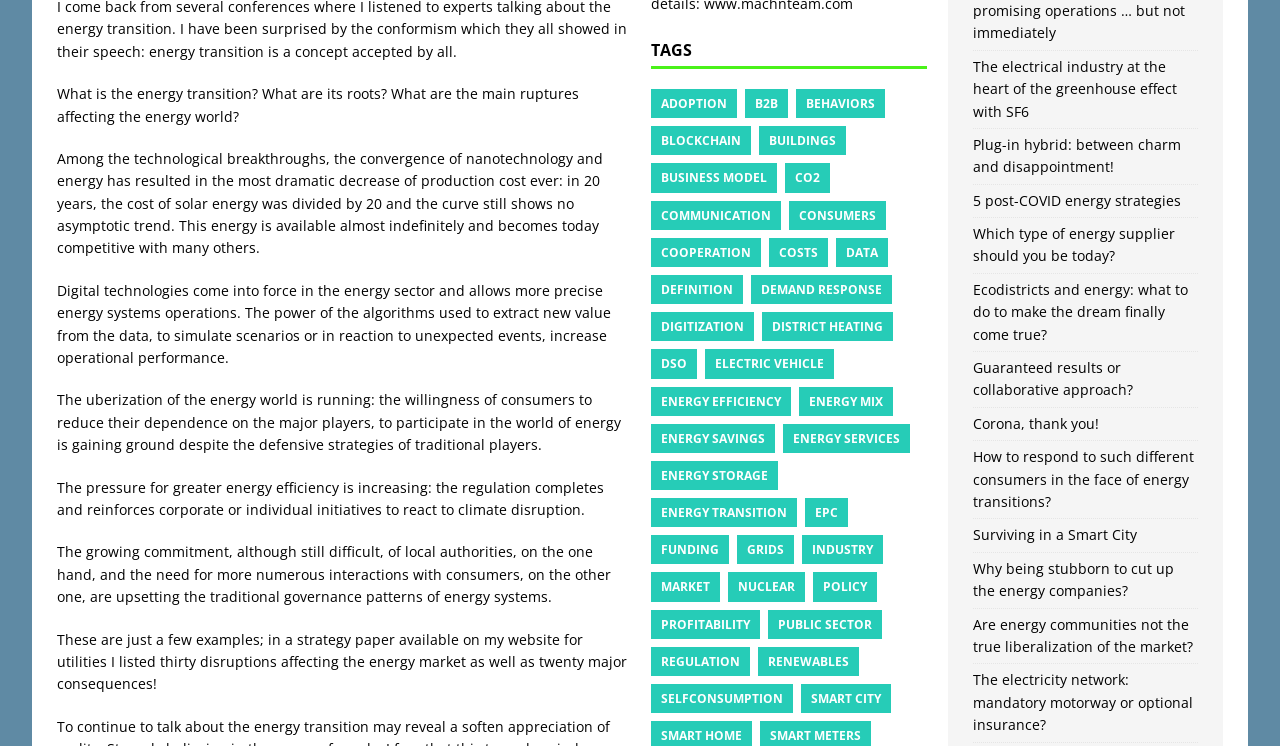Respond with a single word or phrase to the following question:
How many links are present in the TAGS section?

30